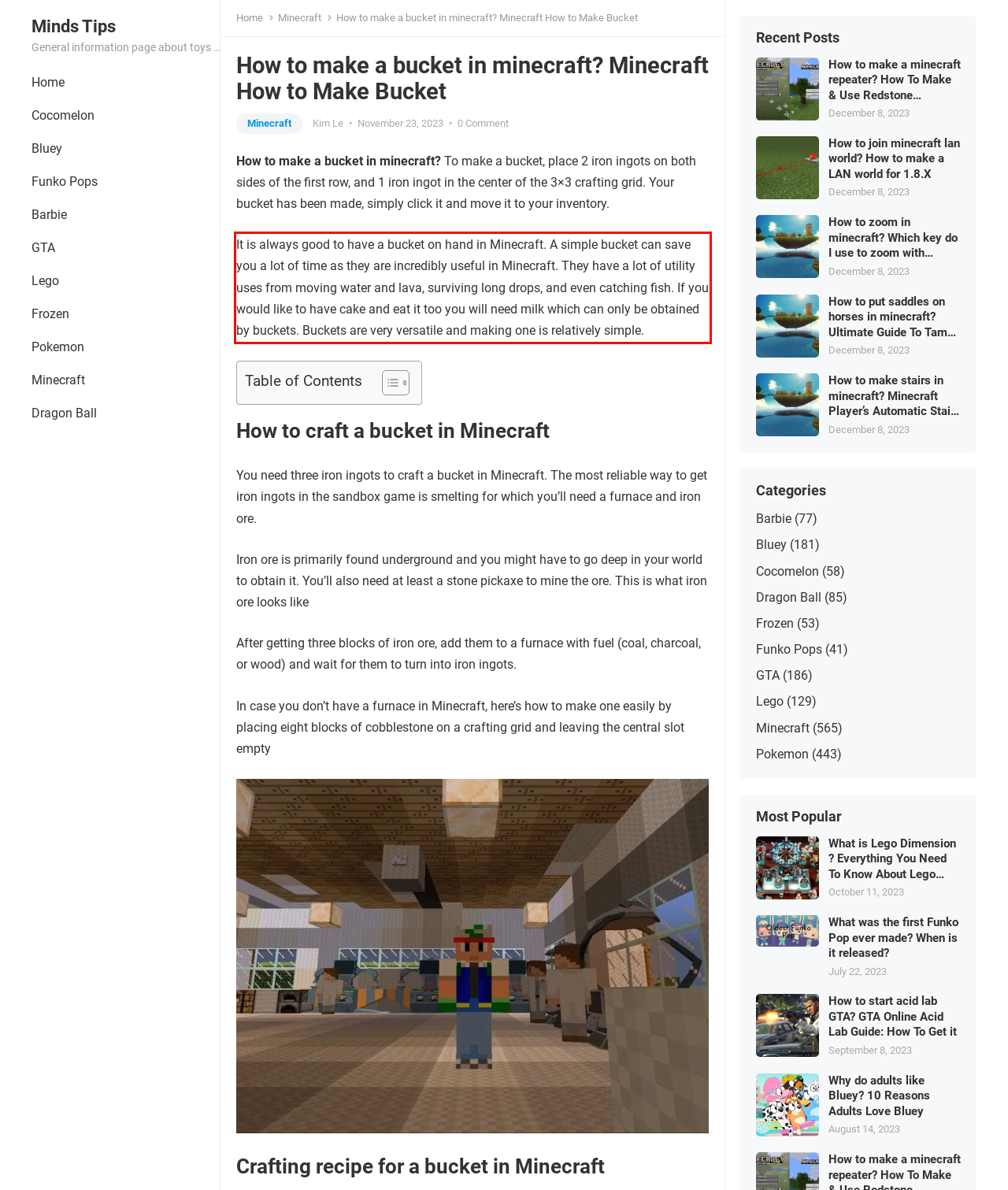Identify the text inside the red bounding box in the provided webpage screenshot and transcribe it.

It is always good to have a bucket on hand in Minecraft. A simple bucket can save you a lot of time as they are incredibly useful in Minecraft. They have a lot of utility uses from moving water and lava, surviving long drops, and even catching fish. If you would like to have cake and eat it too you will need milk which can only be obtained by buckets. Buckets are very versatile and making one is relatively simple.